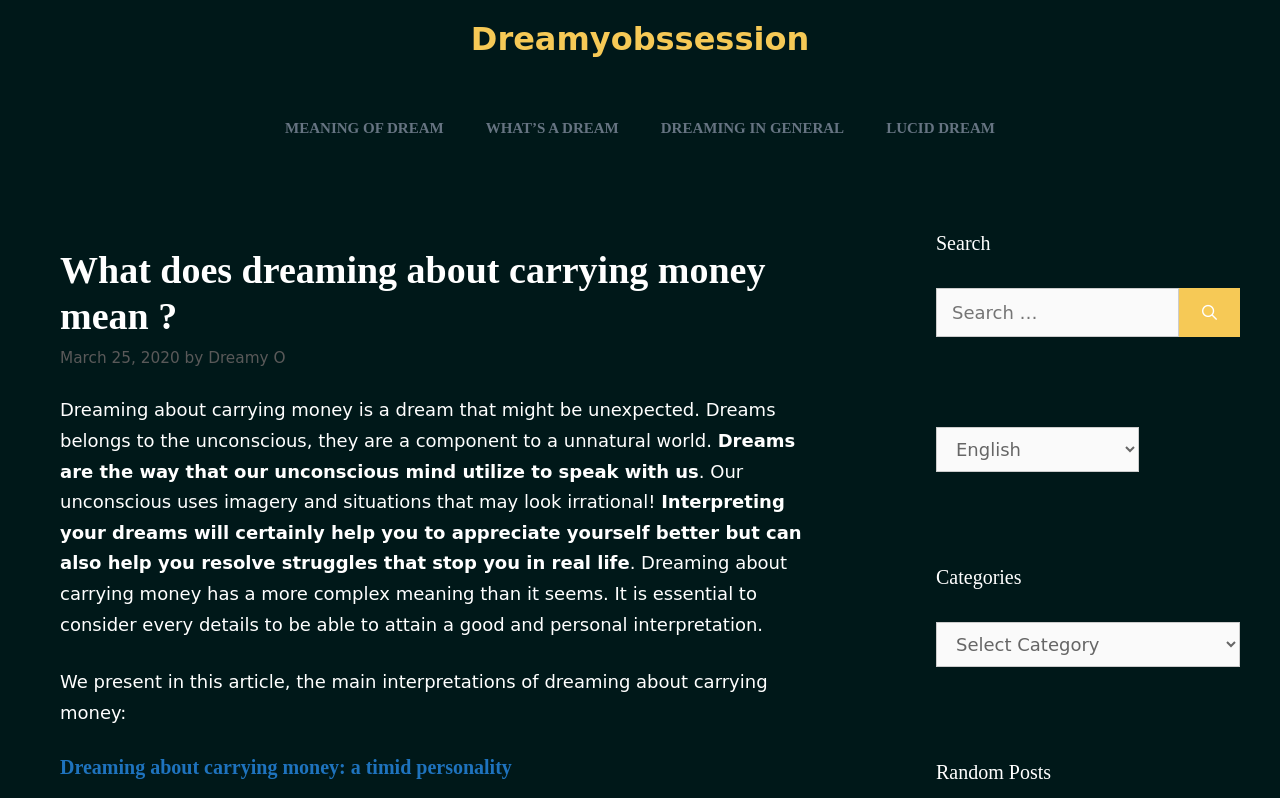Identify the bounding box coordinates of the clickable section necessary to follow the following instruction: "Go to HOME page". The coordinates should be presented as four float numbers from 0 to 1, i.e., [left, top, right, bottom].

None